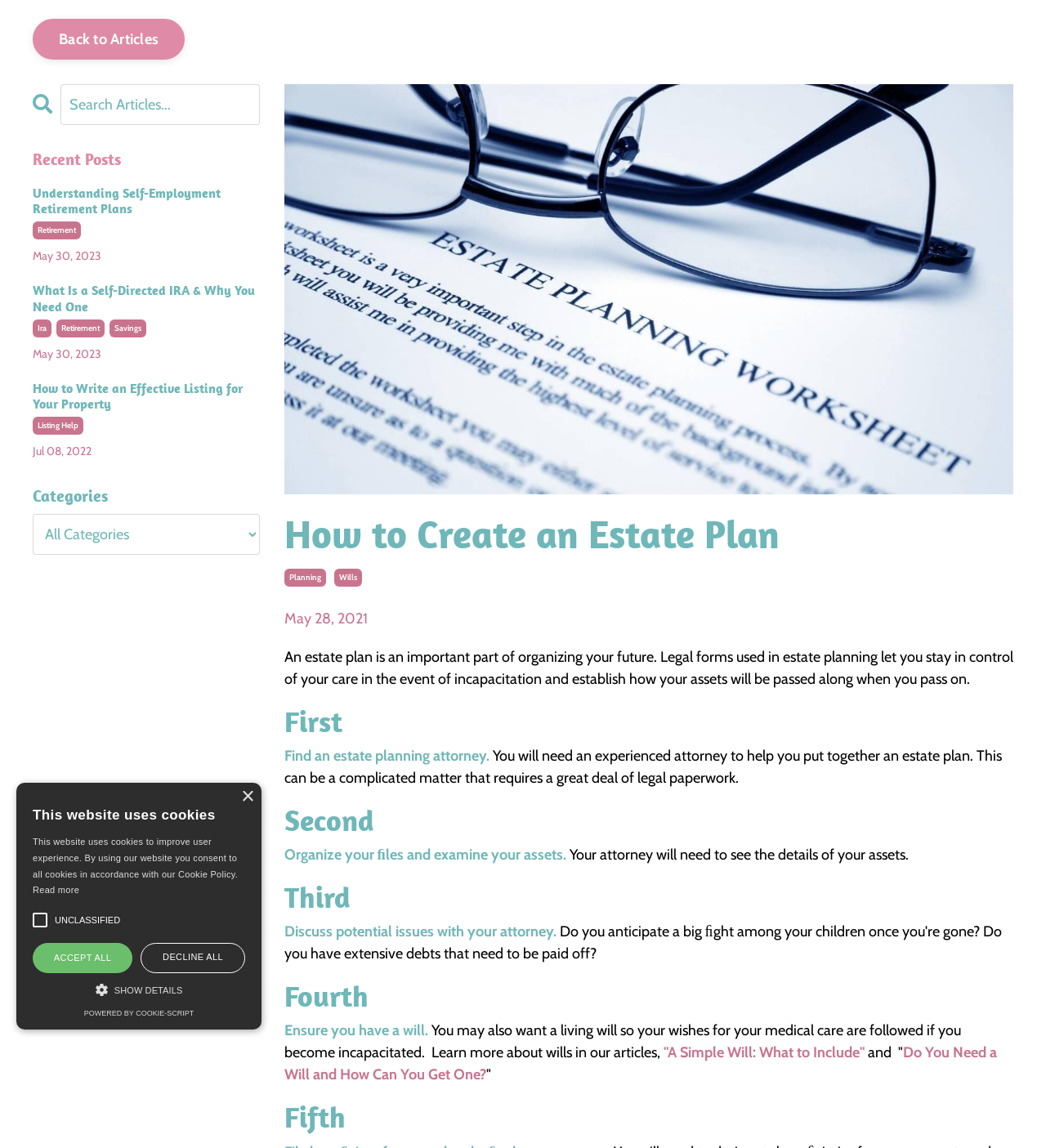Reply to the question with a single word or phrase:
How many steps are involved in creating an estate plan?

Five